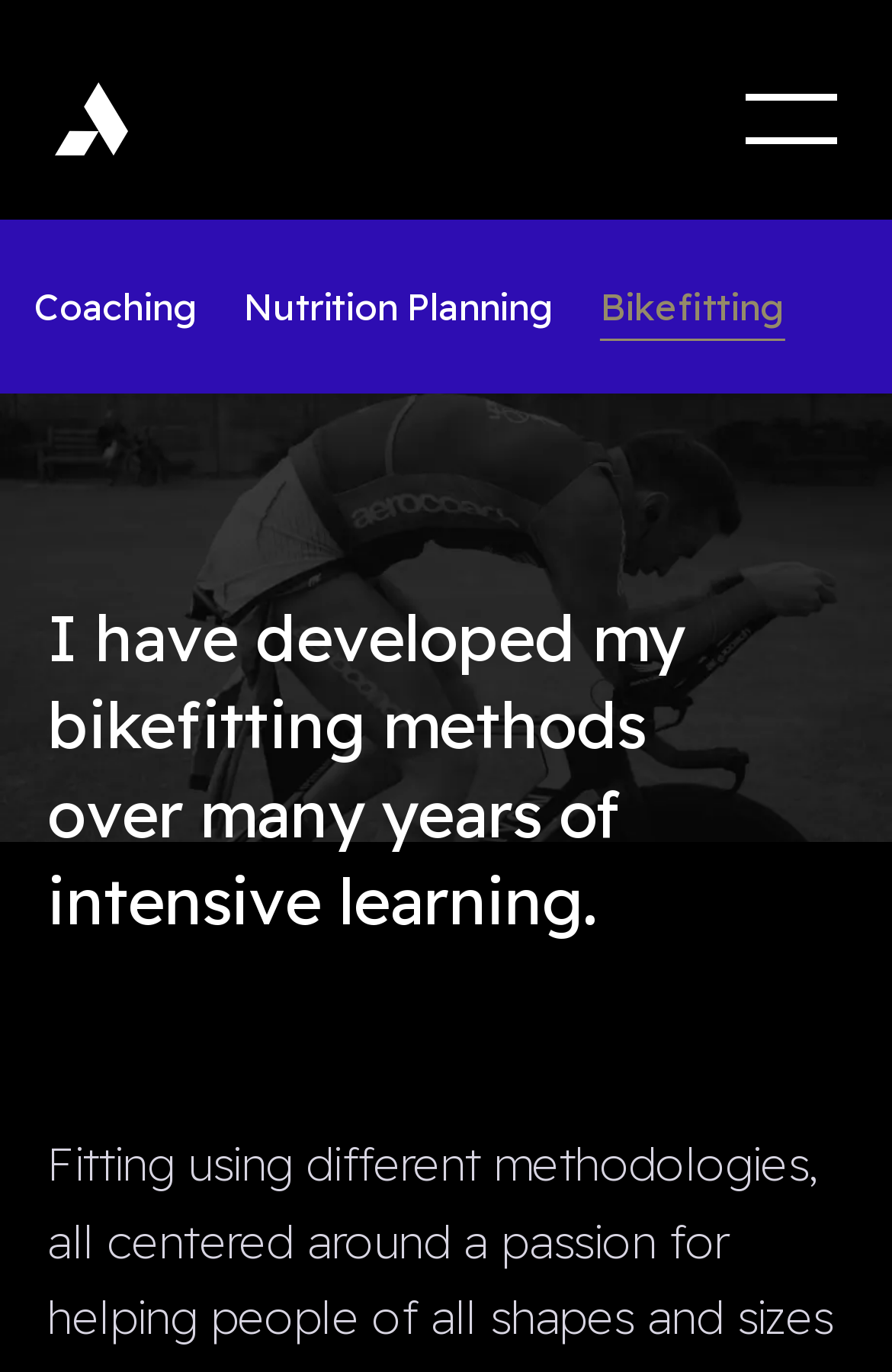What is the topic of the text on the webpage?
Please use the visual content to give a single word or phrase answer.

Bikefitting